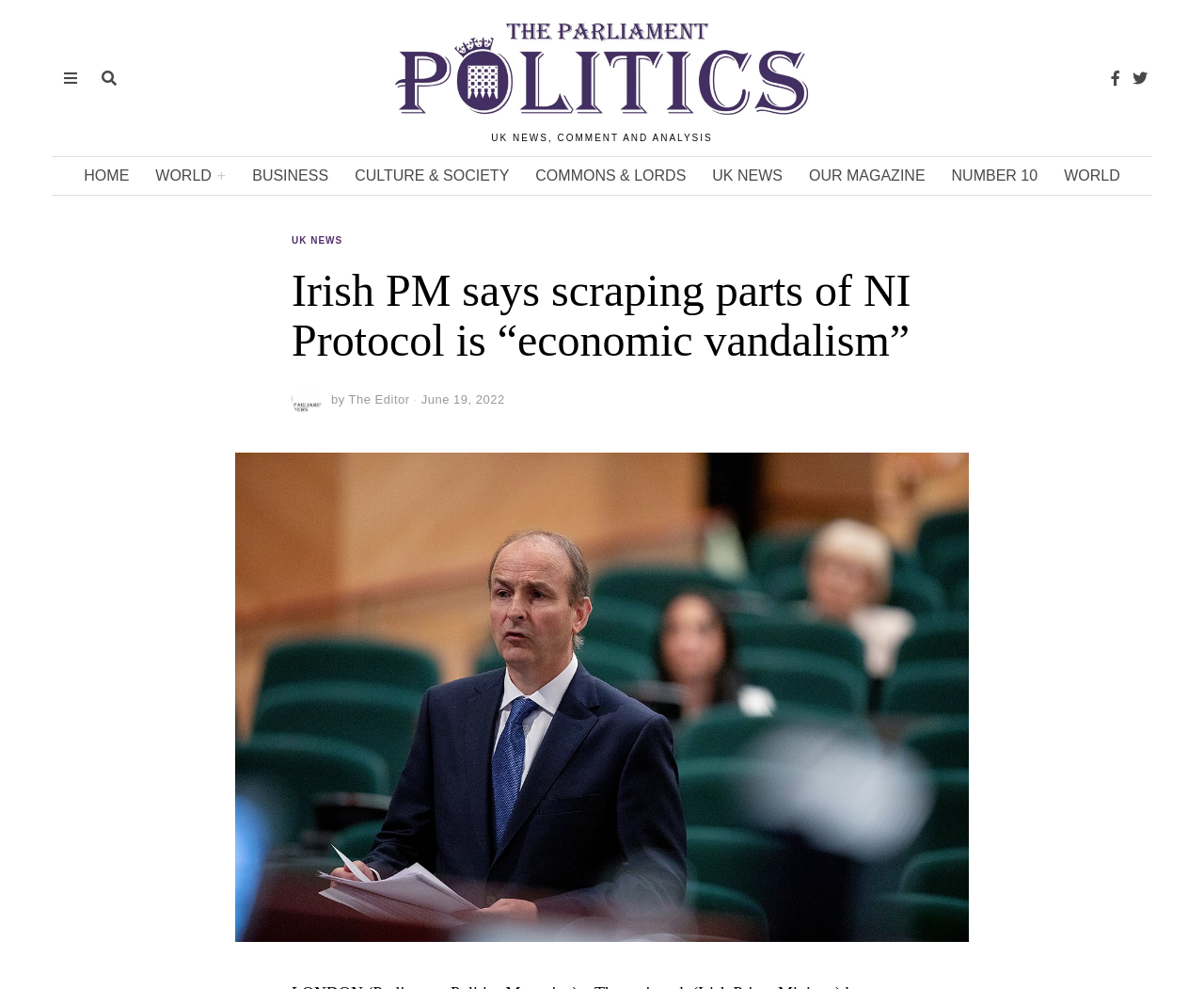Who is the author of the news article?
Based on the image, respond with a single word or phrase.

The Editor